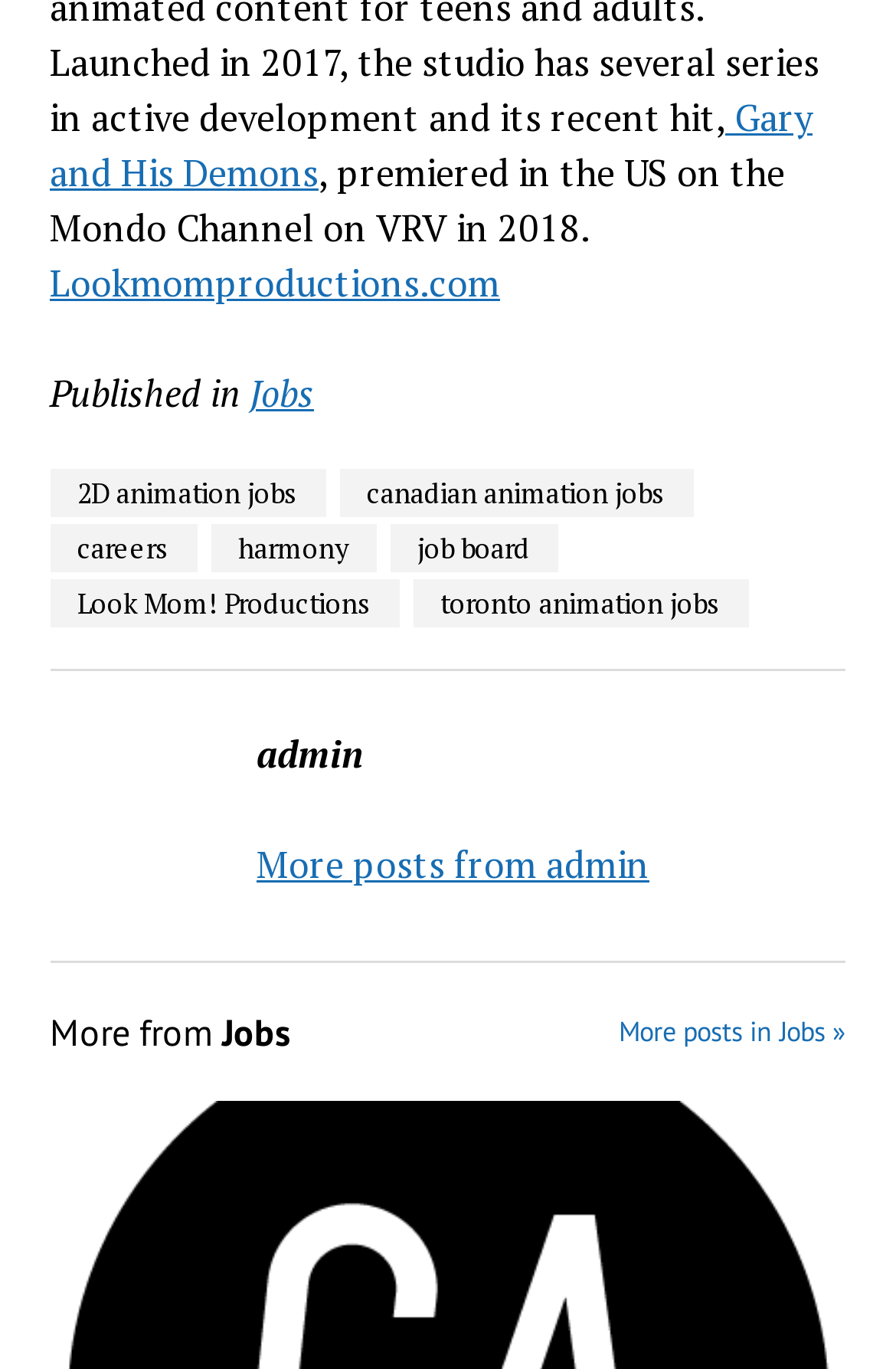Point out the bounding box coordinates of the section to click in order to follow this instruction: "Visit Gary and His Demons".

[0.056, 0.068, 0.907, 0.145]